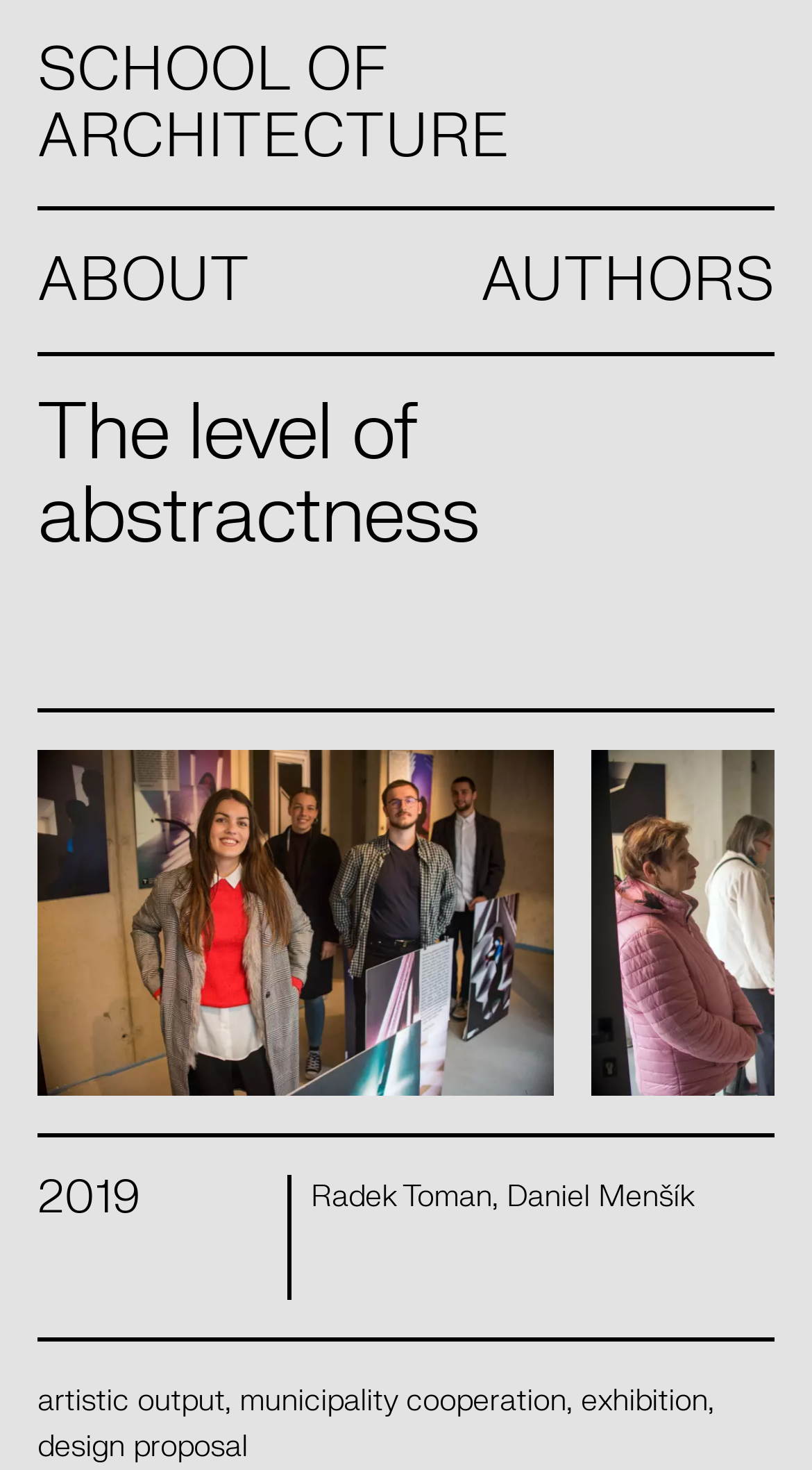By analyzing the image, answer the following question with a detailed response: Is the school's focus on abstractness a recent development?

The year 2019 is mentioned on the webpage, which suggests that the school's focus on abstractness is not a recent development, but rather something that has been in place for at least a few years.